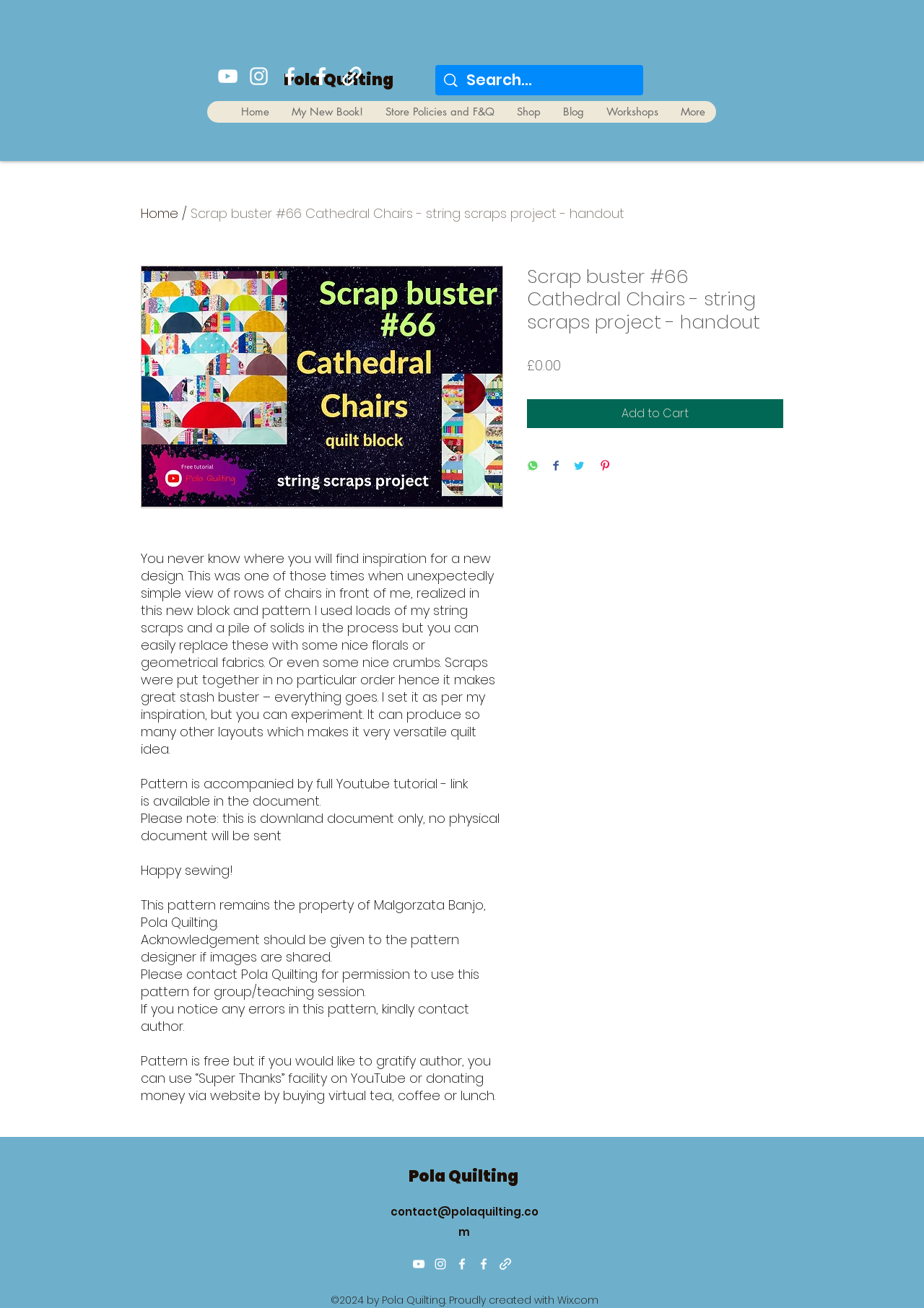Use a single word or phrase to answer this question: 
What is the name of the website?

Pola Quilting